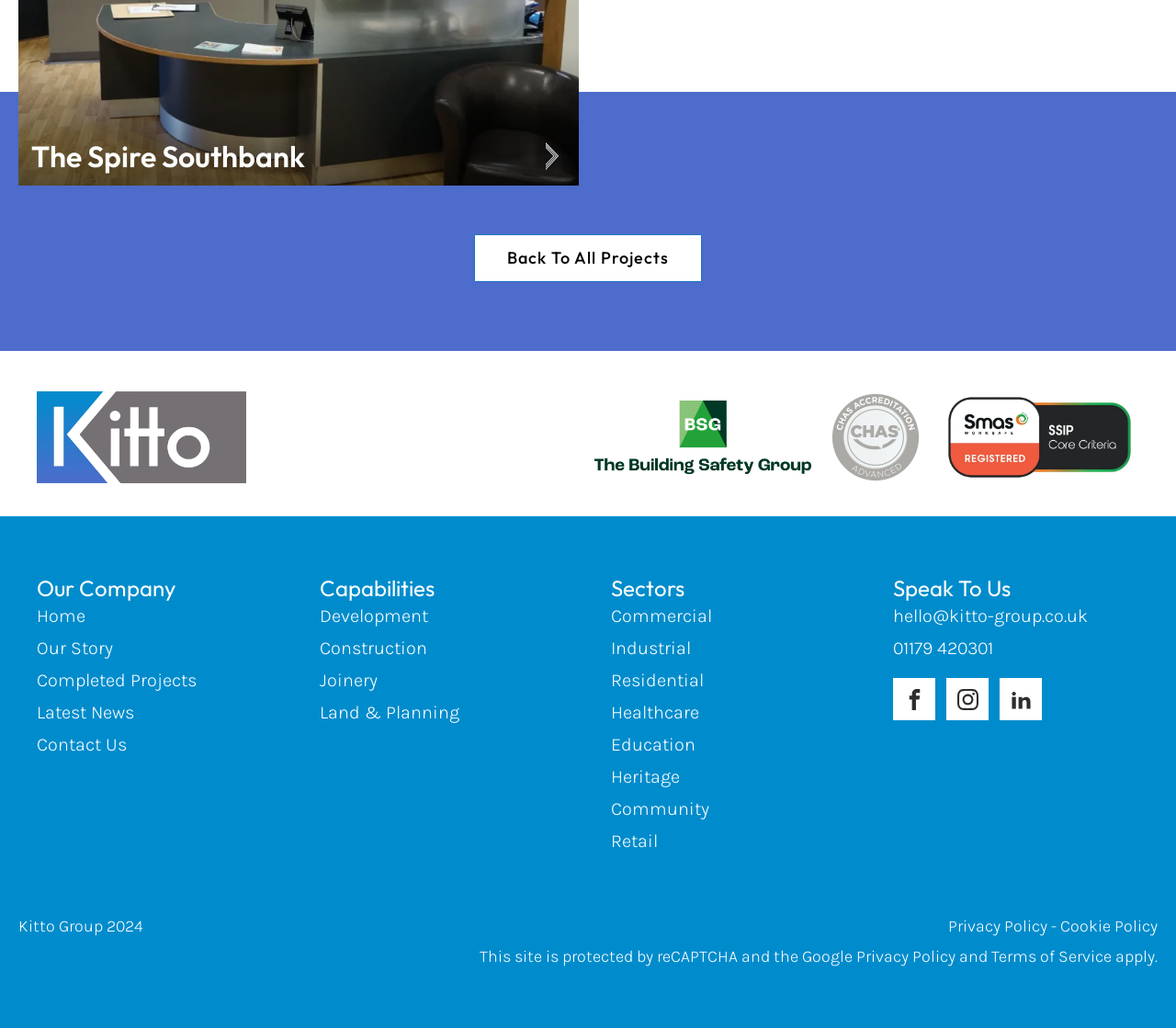Determine the bounding box coordinates of the section I need to click to execute the following instruction: "Learn about 'Our Story'". Provide the coordinates as four float numbers between 0 and 1, i.e., [left, top, right, bottom].

[0.031, 0.619, 0.096, 0.644]